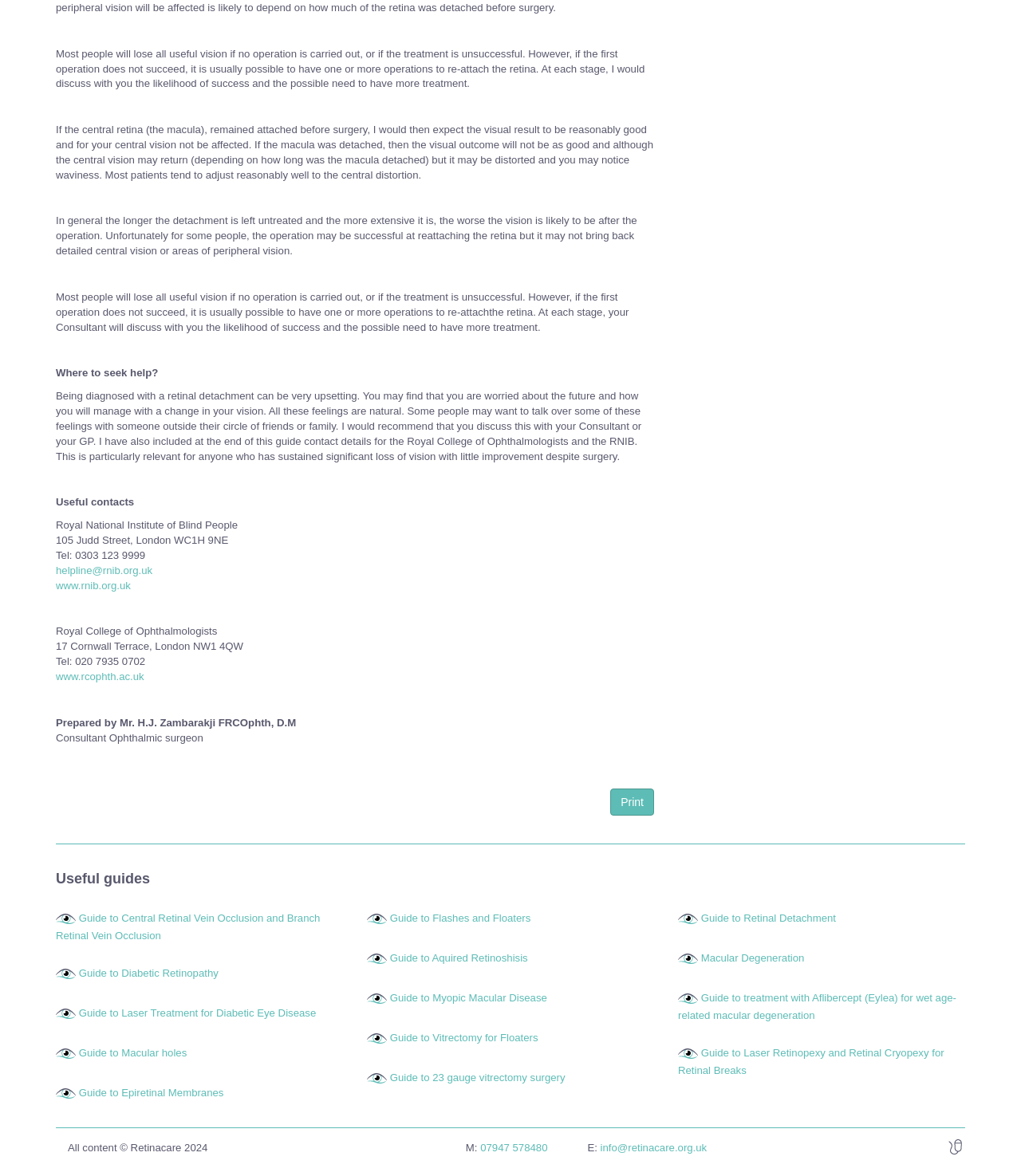Find the bounding box coordinates for the area that should be clicked to accomplish the instruction: "Visit the 'Royal National Institute of Blind People' website".

[0.055, 0.493, 0.128, 0.503]